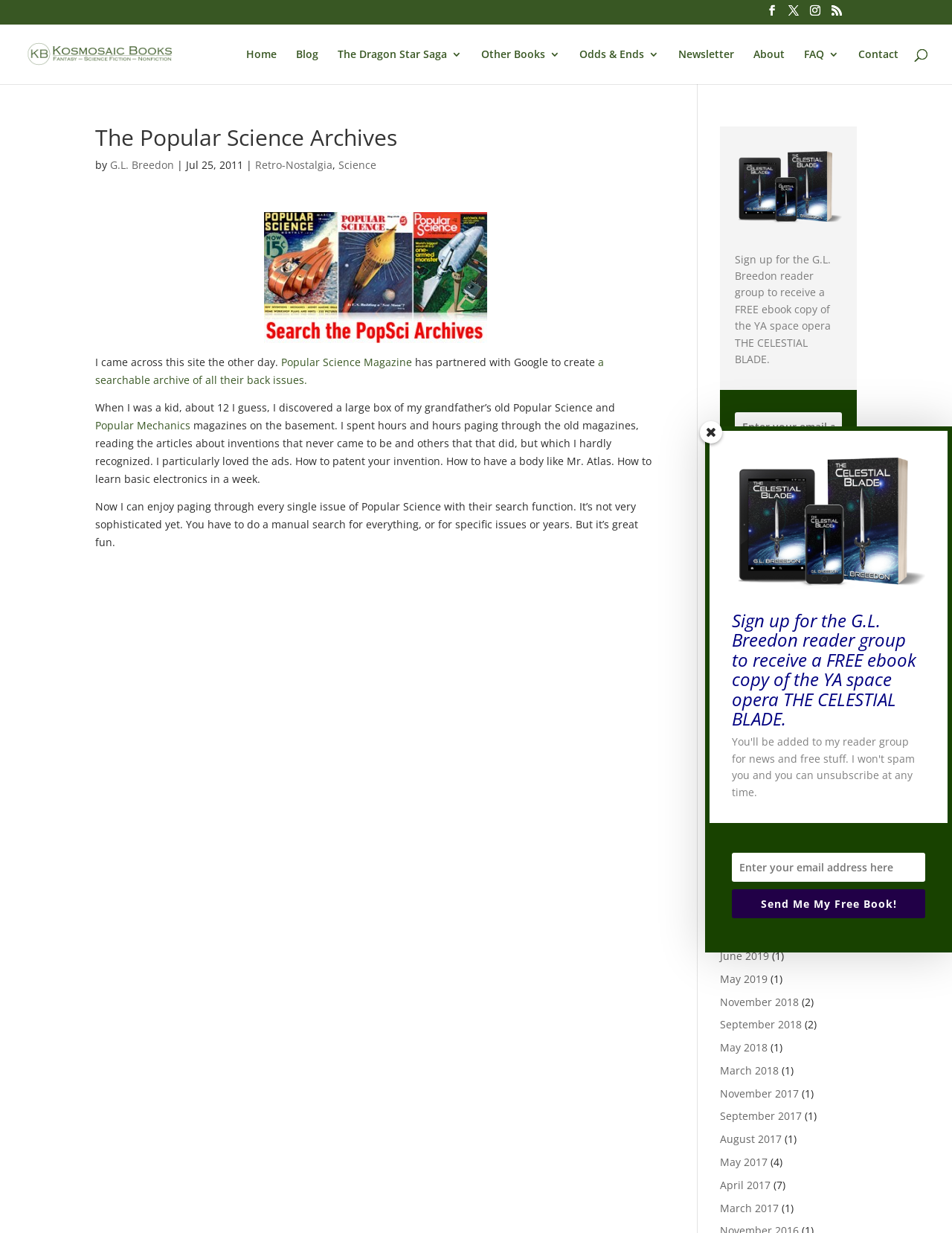Carefully observe the image and respond to the question with a detailed answer:
What is the topic of the article?

The topic of the article can be inferred from the content of the article, which mentions Popular Science Magazine and its searchable archive of back issues. The article also mentions the author's childhood experience of reading Popular Science and Popular Mechanics magazines.